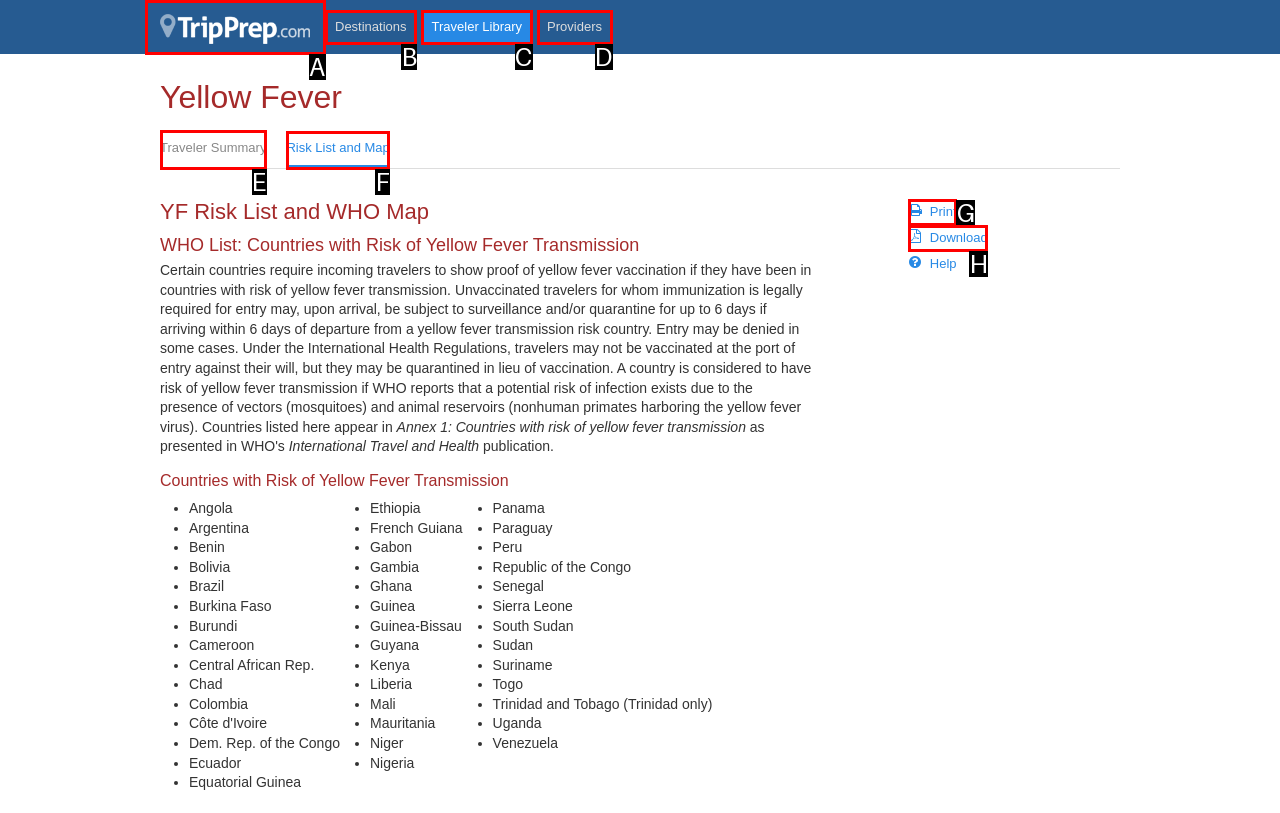From the given options, tell me which letter should be clicked to complete this task: Click on the 'Traveler Summary' link
Answer with the letter only.

E